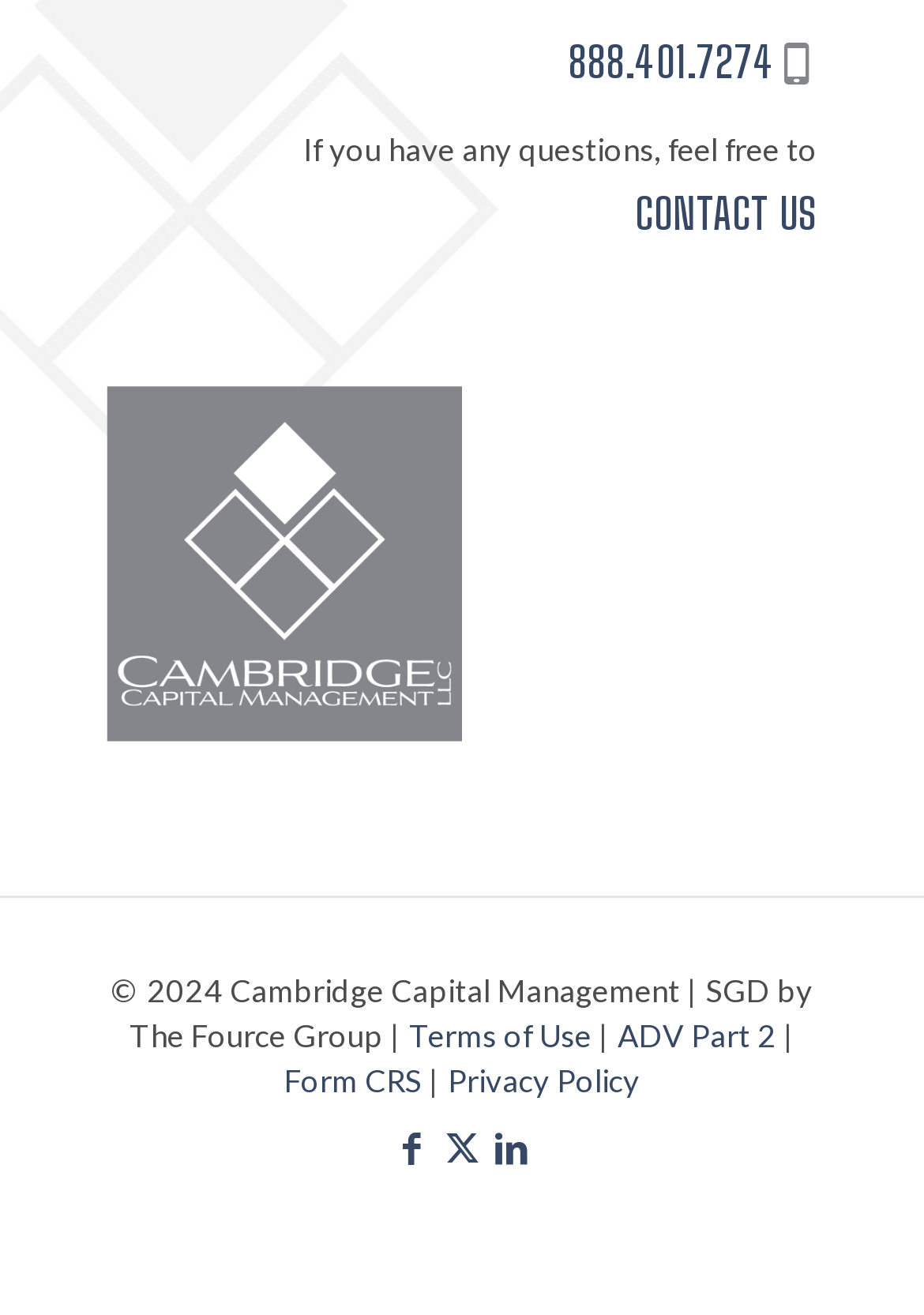Identify the bounding box coordinates of the clickable section necessary to follow the following instruction: "Visit Facebook page". The coordinates should be presented as four float numbers from 0 to 1, i.e., [left, top, right, bottom].

[0.427, 0.855, 0.465, 0.887]